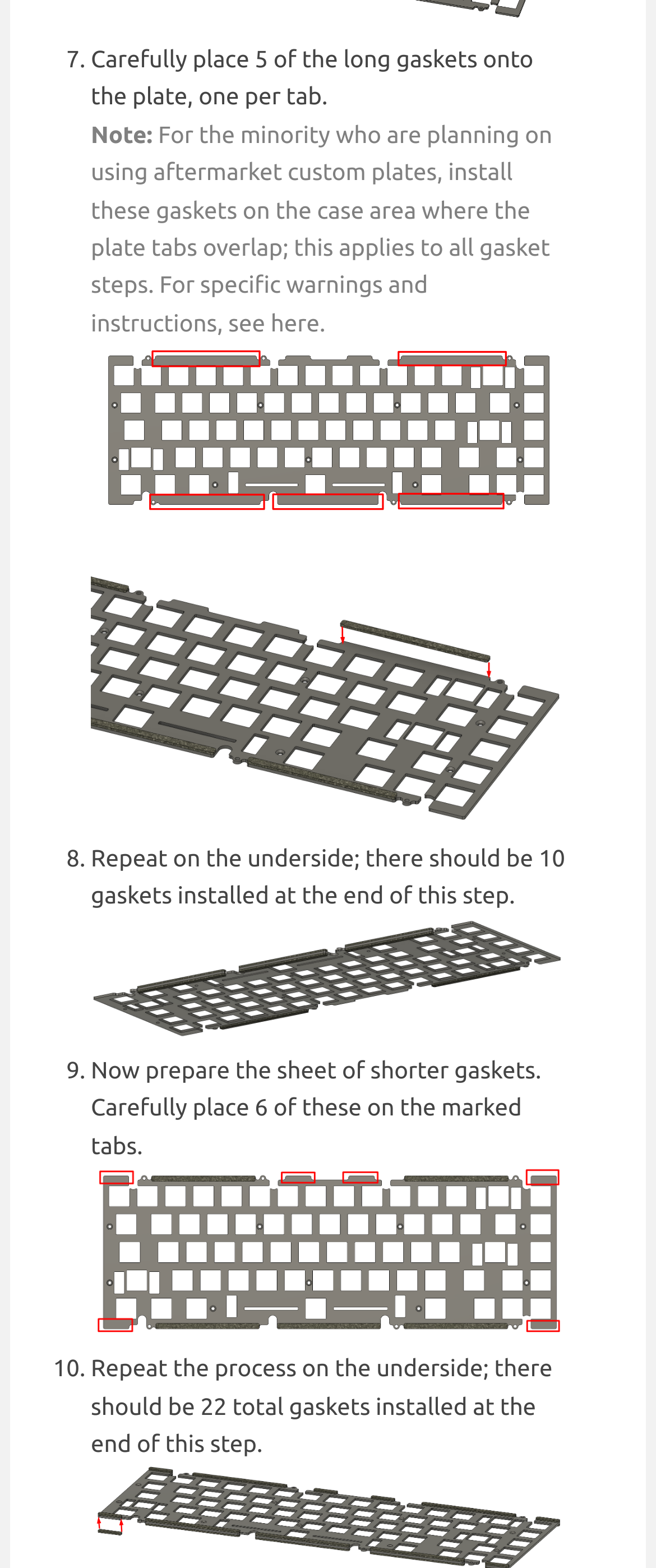What is the warning for users planning to use aftermarket custom plates?
Using the visual information, respond with a single word or phrase.

Install gaskets on case area